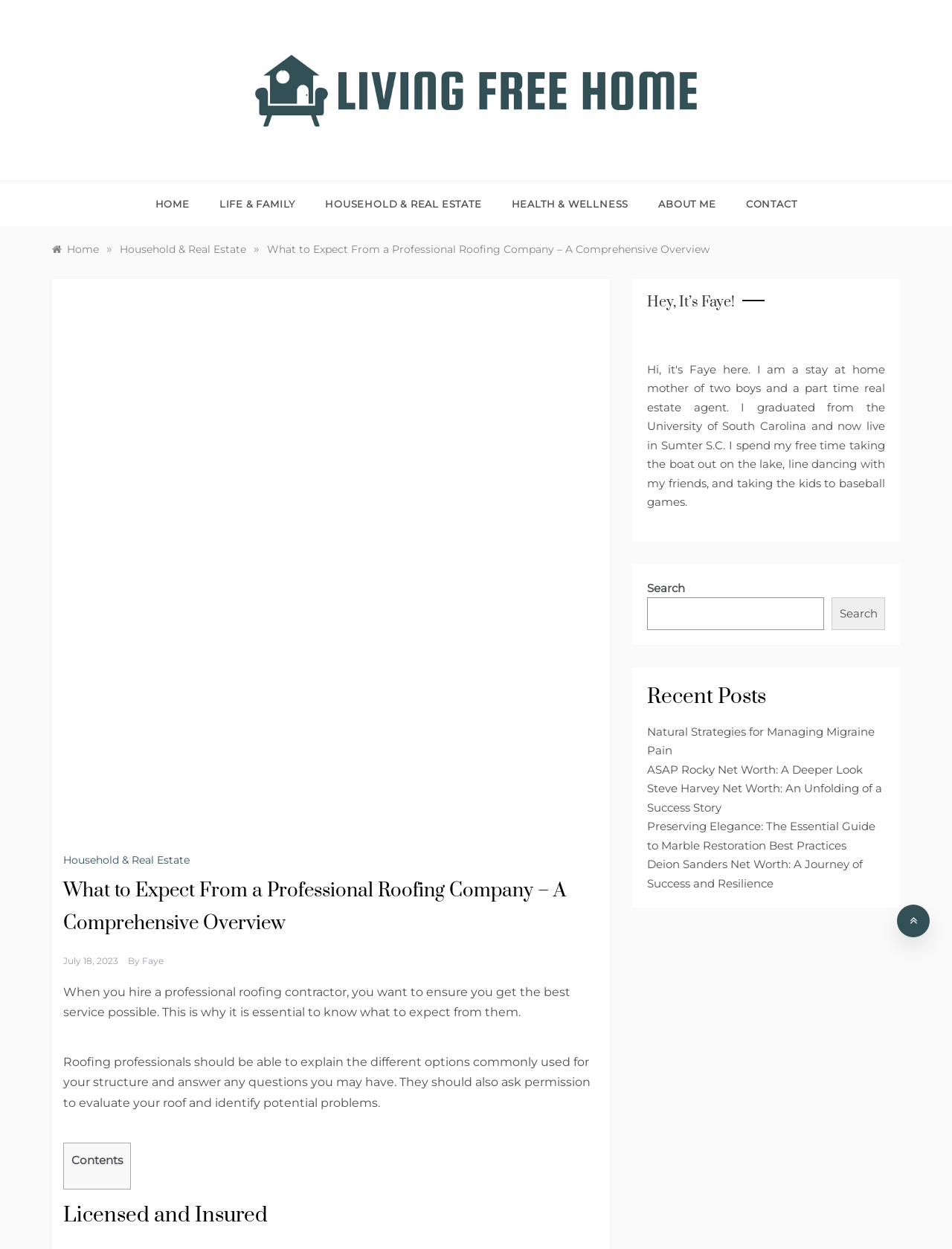Find the UI element described as: "July 18, 2023July 18, 2023" and predict its bounding box coordinates. Ensure the coordinates are four float numbers between 0 and 1, [left, top, right, bottom].

[0.066, 0.765, 0.124, 0.774]